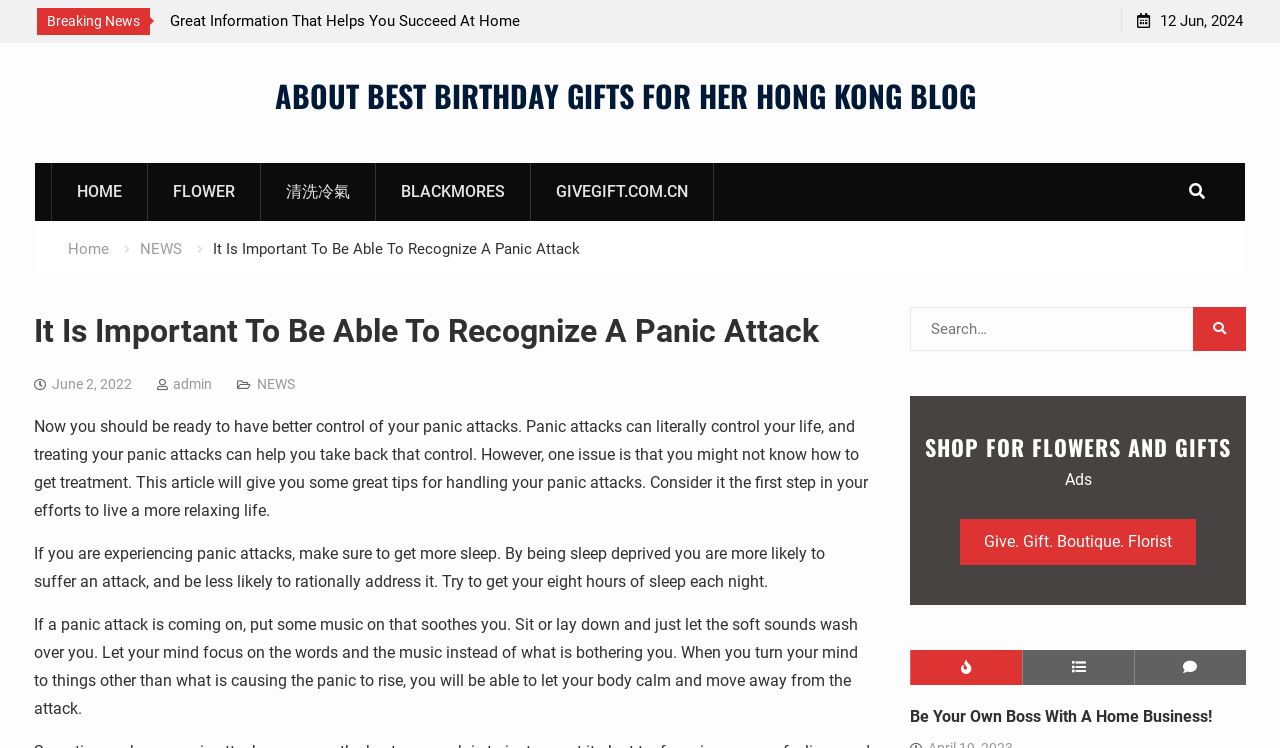Determine the bounding box for the HTML element described here: "Give. Gift. Boutique. Florist". The coordinates should be given as [left, top, right, bottom] with each number being a float between 0 and 1.

[0.75, 0.694, 0.934, 0.756]